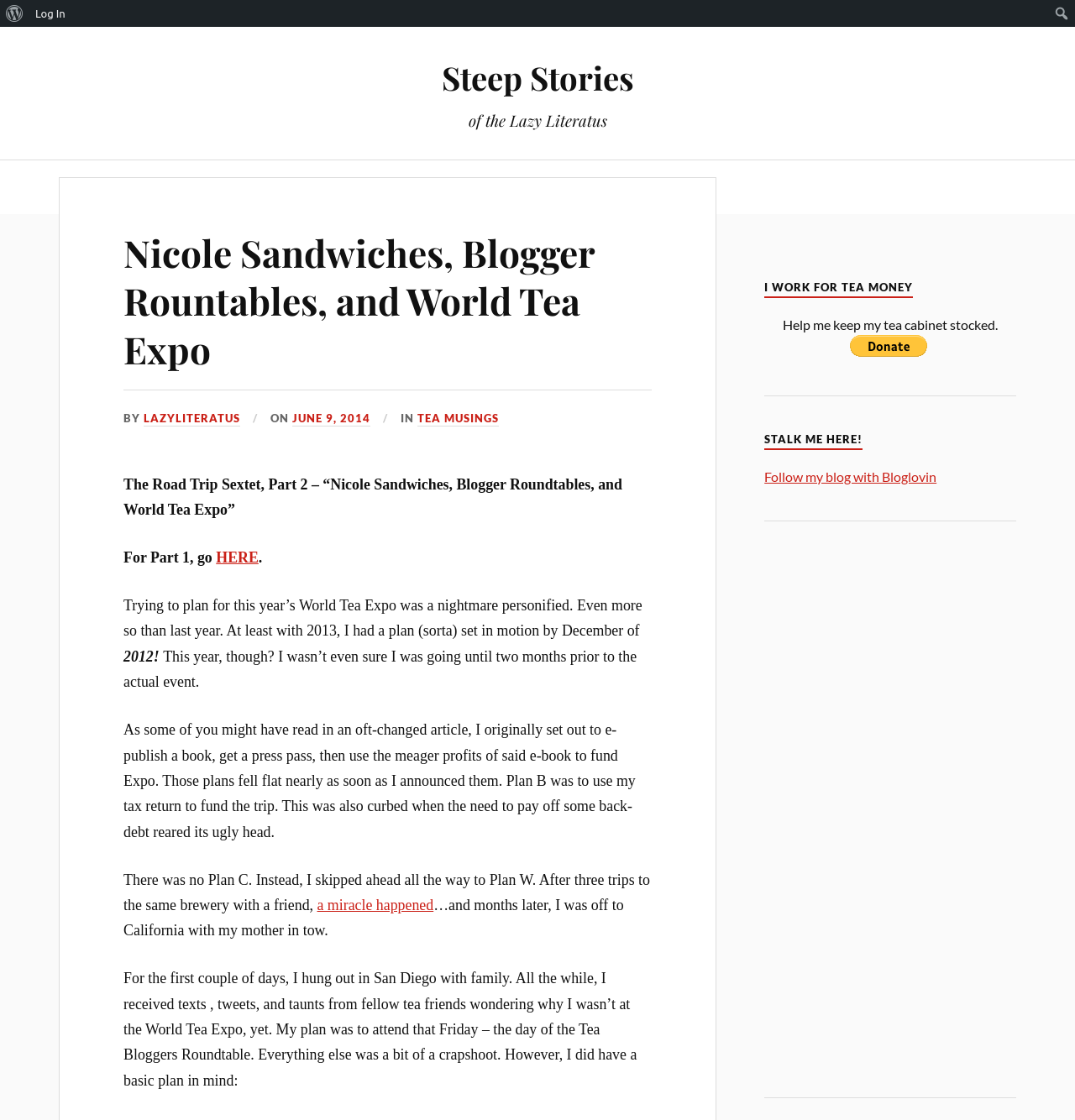Provide a single word or phrase to answer the given question: 
What is the blogger's current activity?

Writing about tea